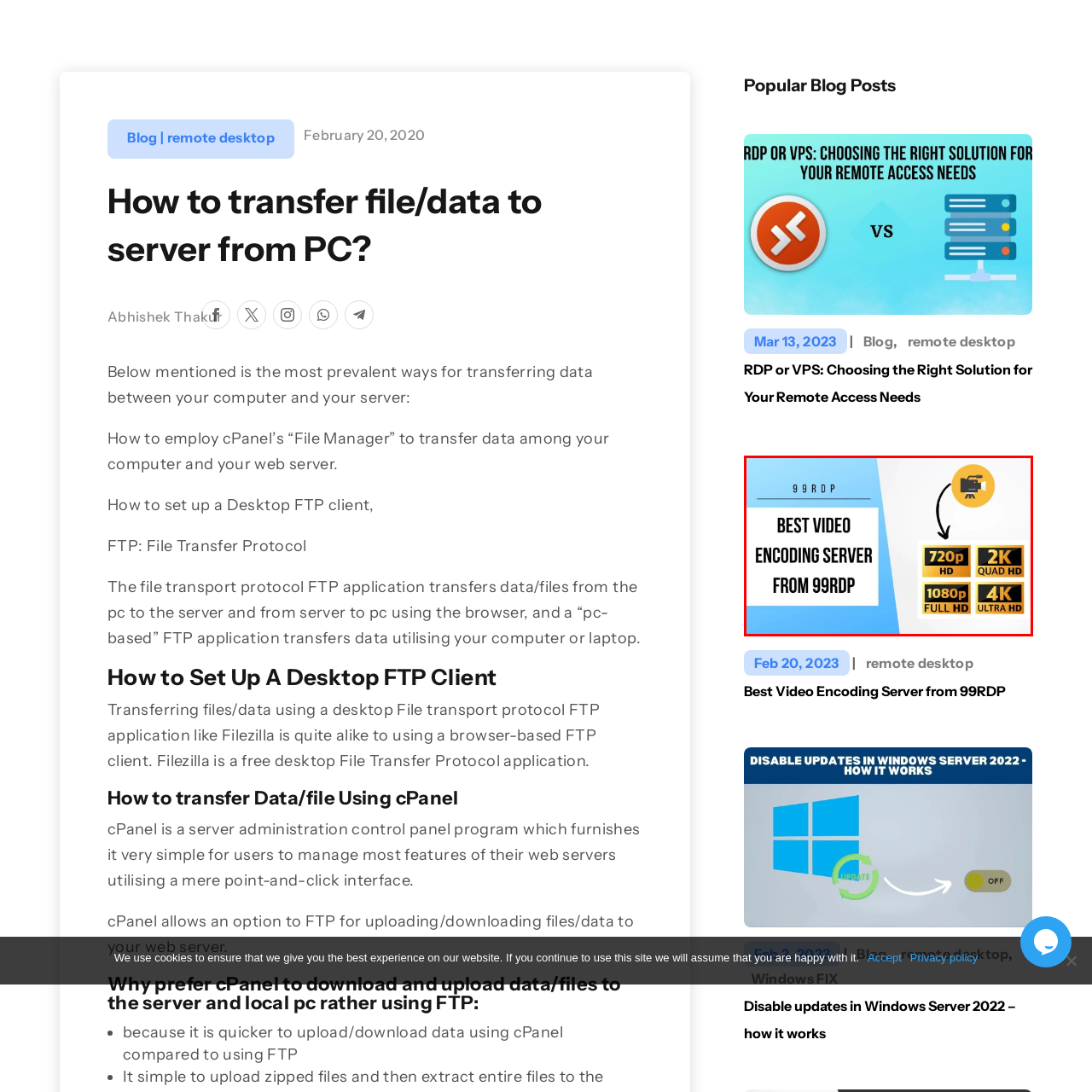Offer a meticulous description of everything depicted in the red-enclosed portion of the image.

The image displays a promotional graphic for "Best Video Encoding Server from 99RDP," highlighting the various quality options available for video encoding. The text is prominently featured on the left side, with "BEST VIDEO ENCODING SERVER" bolded for emphasis, underlined with a minimalist line, followed by "FROM 99RDP." On the right, an illustrated camera icon points to a set of four boxes, each showcasing different video resolutions: "720p HD," "1080p FULL HD," "2K QUAD HD," and "4K ULTRA HD," indicating the server's capability to cater to various video quality needs for users. The background features a gradient that transitions from a deeper blue to a lighter shade, adding visual interest to the overall design.